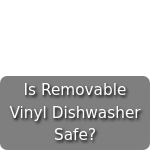What is the purpose of the button?
Please give a detailed and elaborate explanation in response to the question.

The button is designed to attract attention and prompt users to click for more information, emphasizing the practical aspects of dishwasher safety regarding vinyl materials.